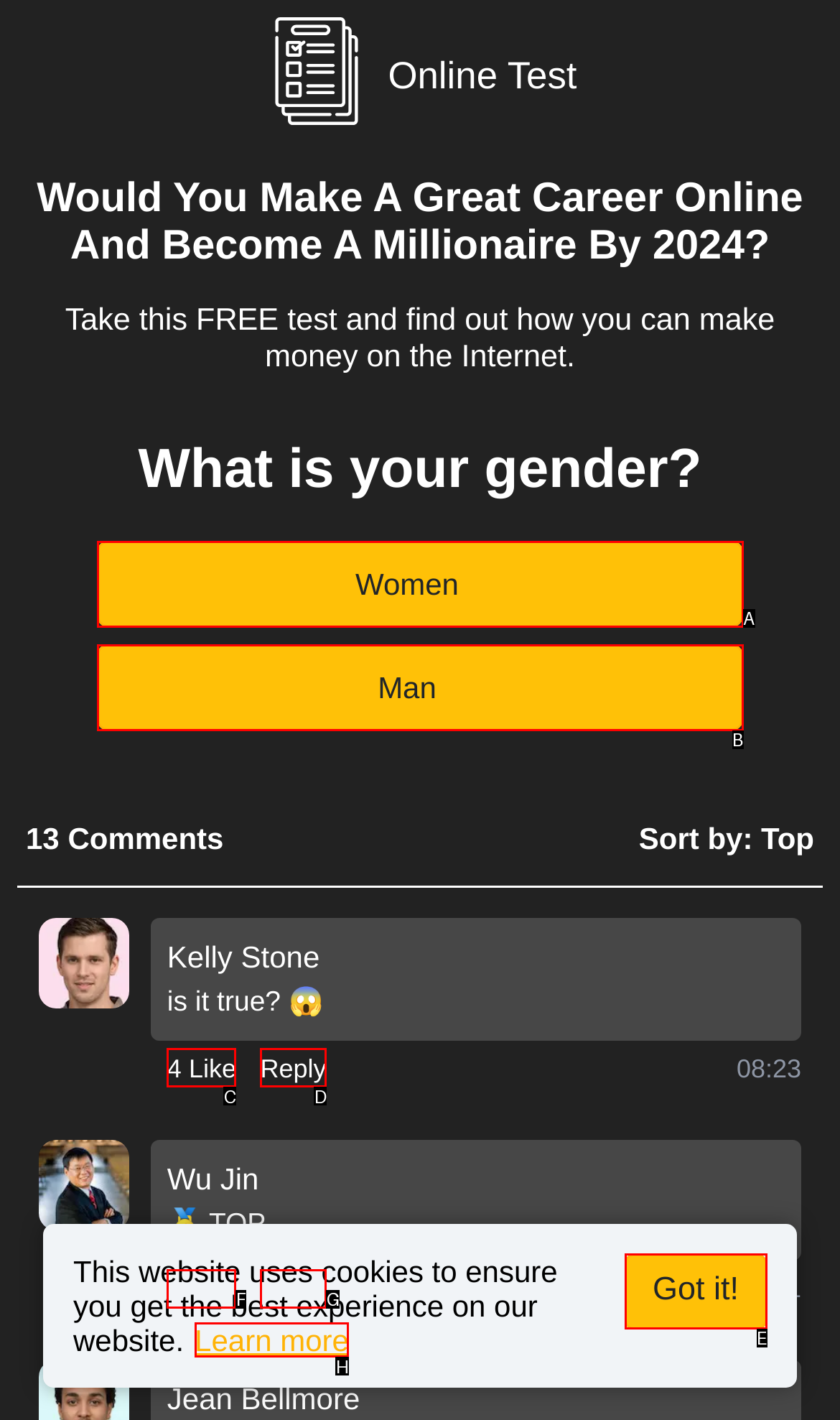Choose the HTML element that needs to be clicked for the given task: Click the 'Got it!' button Respond by giving the letter of the chosen option.

E